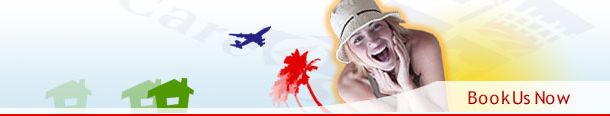What is the purpose of the call-to-action button?
Answer the question using a single word or phrase, according to the image.

To book a trip